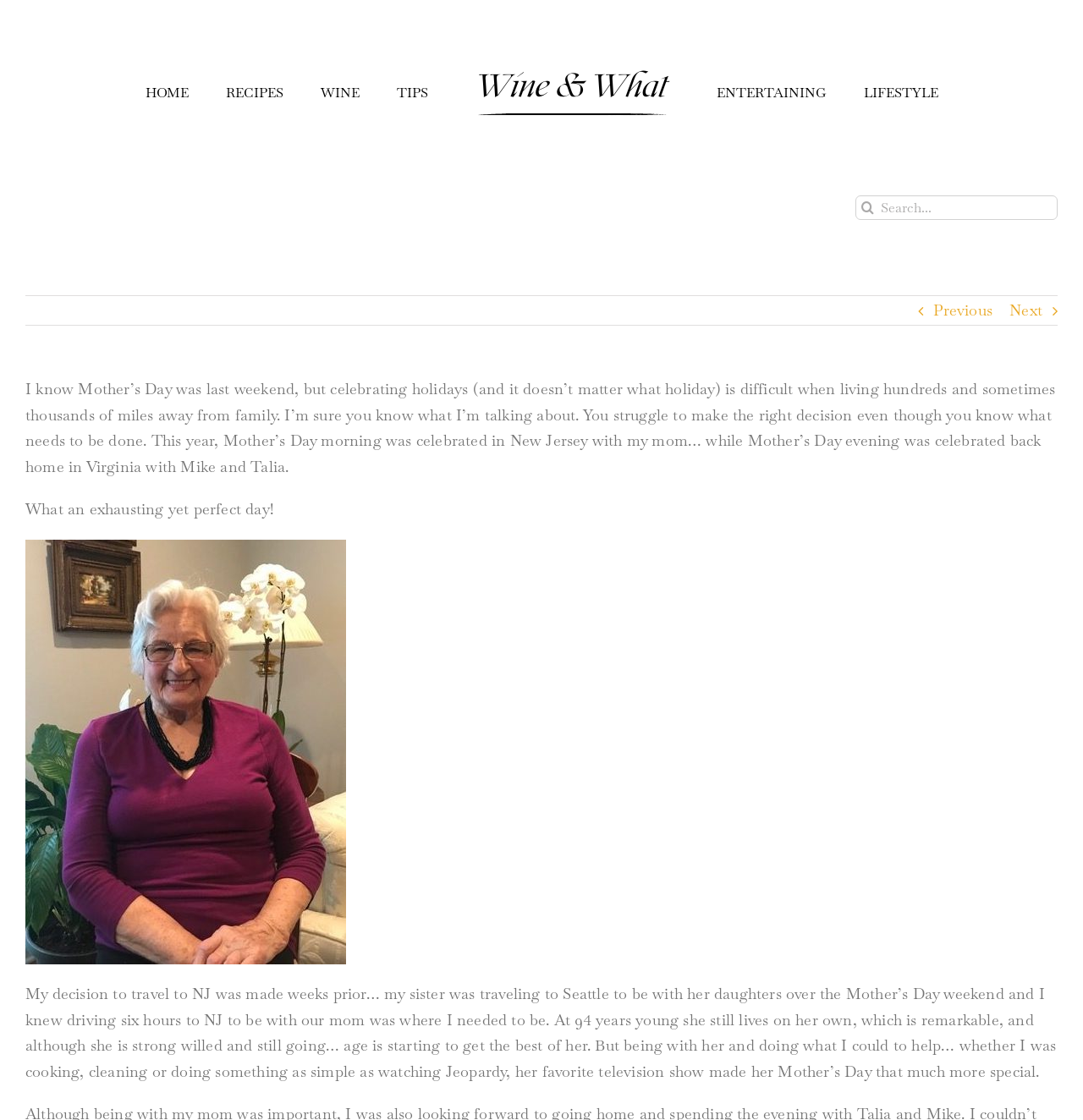Generate a thorough caption that explains the contents of the webpage.

This webpage is a blog post titled "A Mother's Day Treat…" from the website "Wine and What". At the top of the page, there is a navigation menu with links to "HOME", "RECIPES", "WINE", "TIPS", "ENTERTAINING", and "LIFESTYLE", as well as a logo of "Wine and What" with an image. Below the navigation menu, there is a page title bar.

On the top right side of the page, there is a search bar with a search box and a search button. The search button has a magnifying glass icon. Next to the search bar, there are two links for navigating to previous and next pages.

The main content of the page is a blog post about celebrating Mother's Day while living far away from family. The post starts with a brief introduction to the difficulty of celebrating holidays when living hundreds or thousands of miles away from family. The author then shares their experience of celebrating Mother's Day with their mom in New Jersey and later with their family in Virginia. The post is divided into three paragraphs, with the first paragraph introducing the topic, the second paragraph describing the author's decision to travel to New Jersey, and the third paragraph detailing the author's experience of spending time with their mom.

At the bottom right side of the page, there is a link to go back to the top of the page.